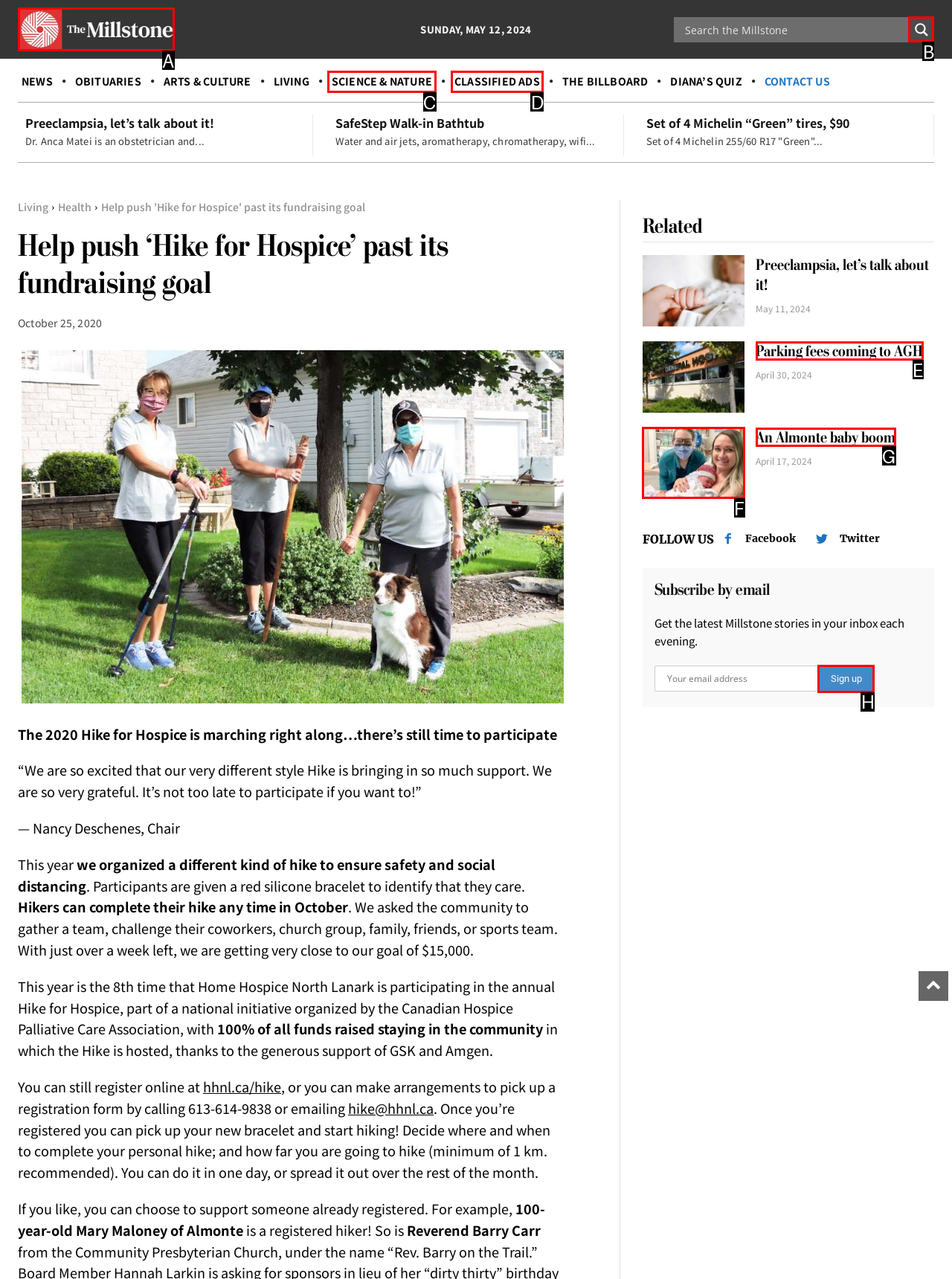For the task "Click on the logo", which option's letter should you click? Answer with the letter only.

A